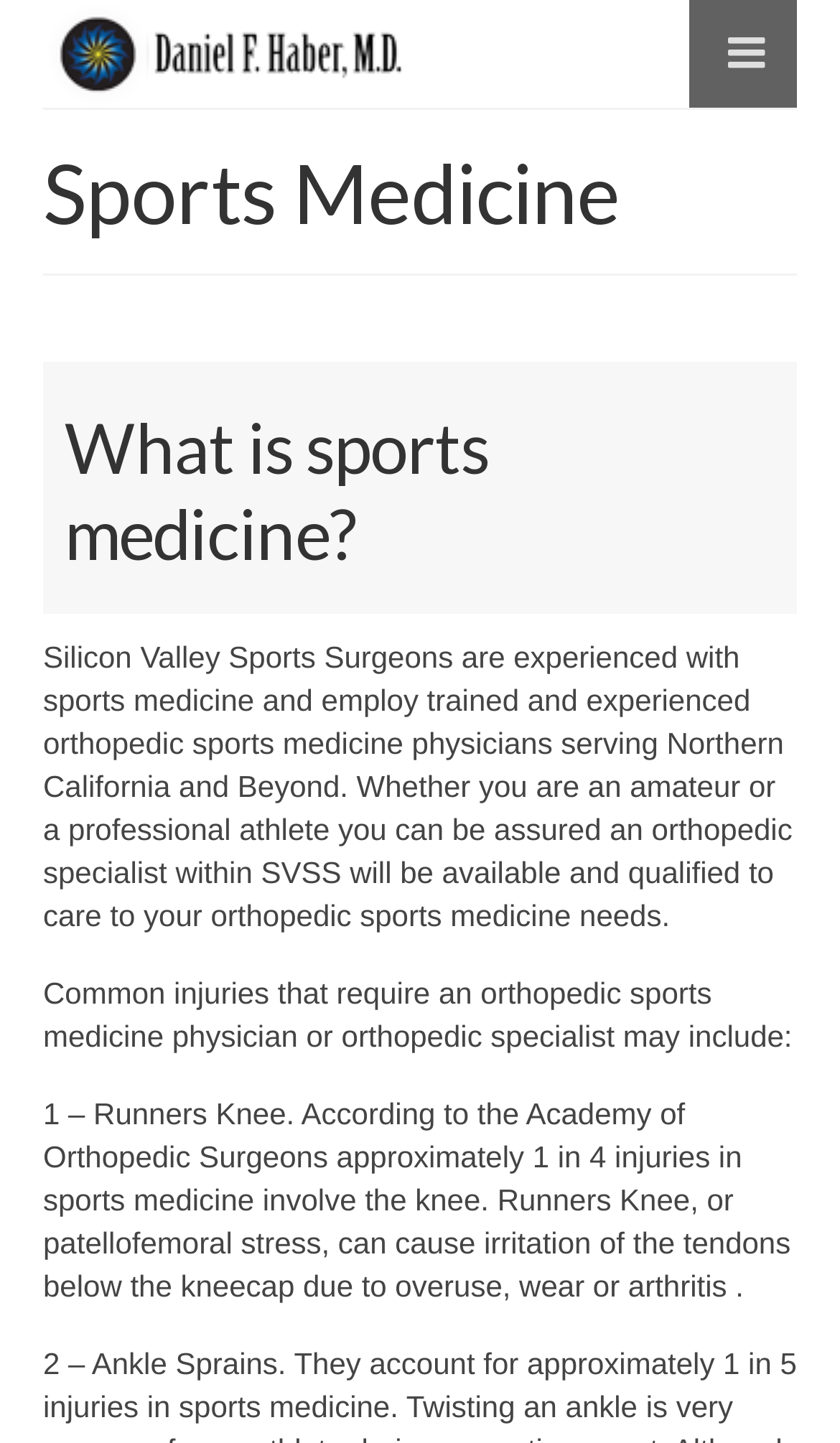Provide the bounding box coordinates of the UI element that matches the description: "Menu".

[0.821, 0.0, 0.949, 0.075]